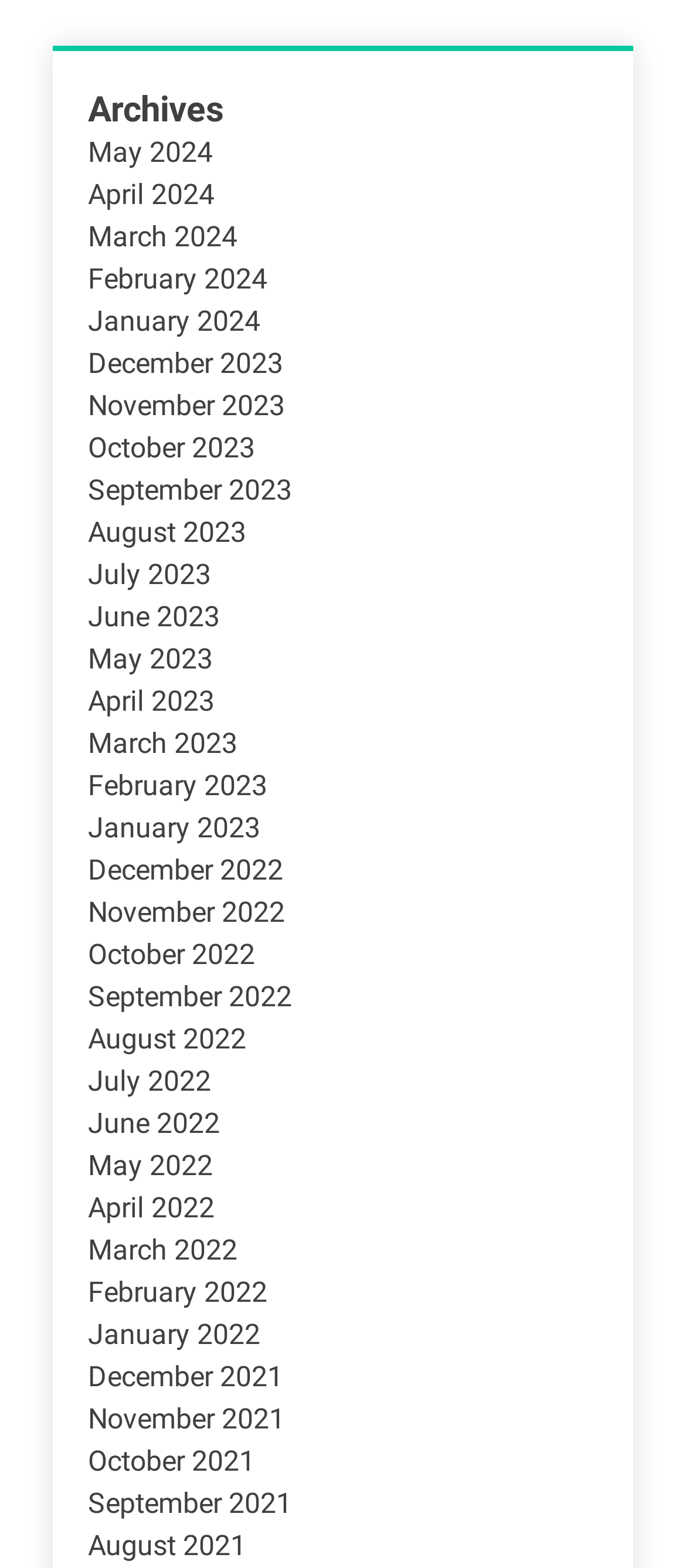From the webpage screenshot, predict the bounding box coordinates (top-left x, top-left y, bottom-right x, bottom-right y) for the UI element described here: April 2022

[0.128, 0.76, 0.313, 0.781]